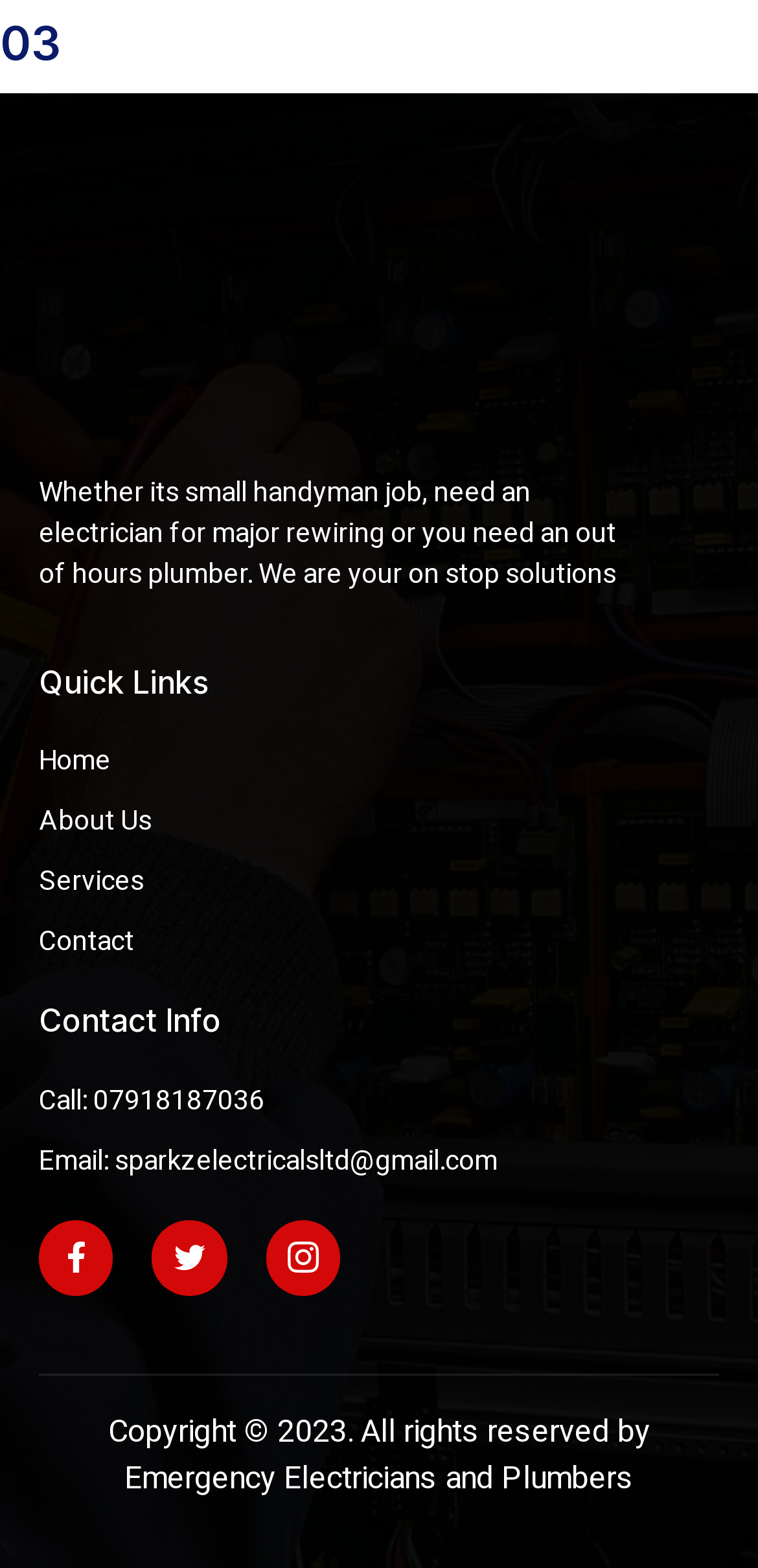Provide a brief response to the question below using a single word or phrase: 
What is the company's email address?

sparkzelectricalsltd@gmail.com